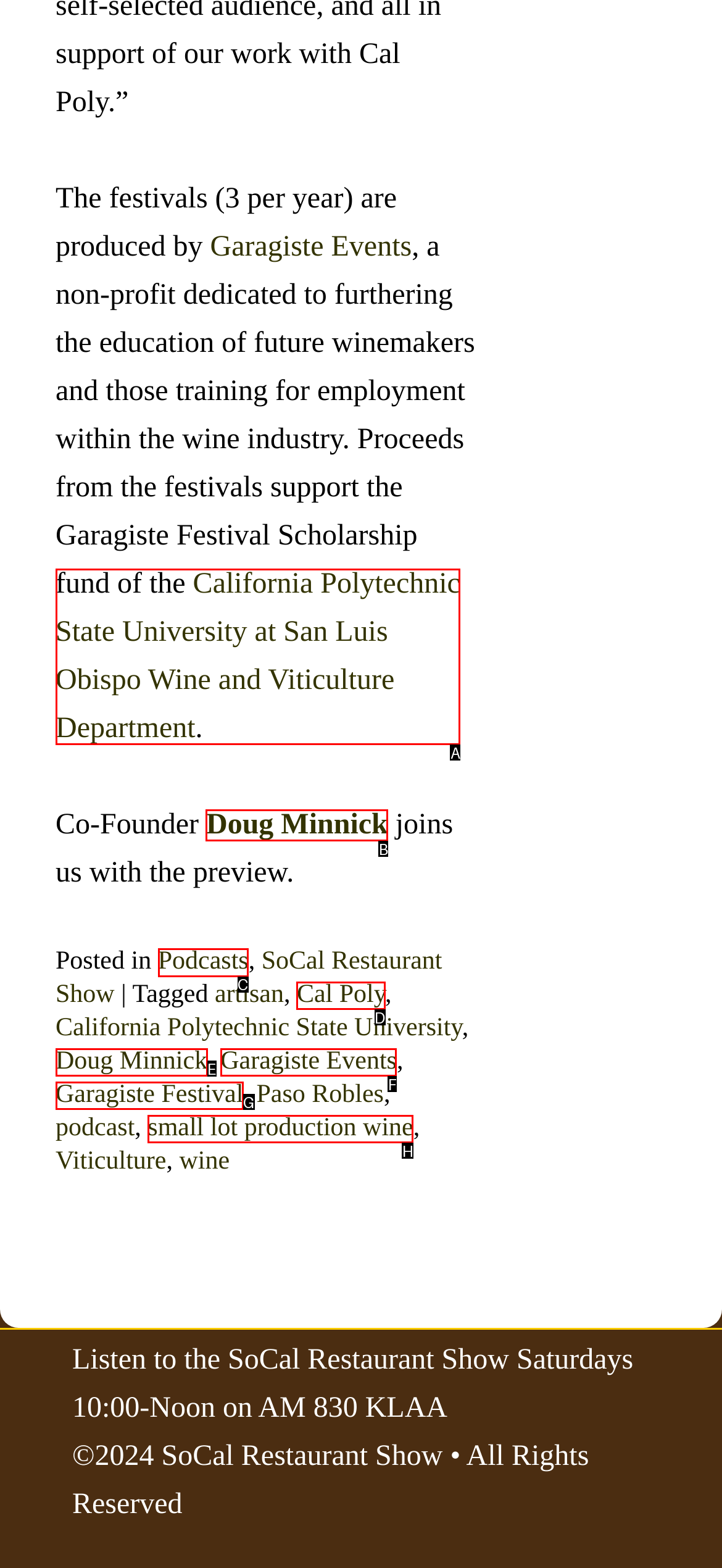Select the HTML element to finish the task: Go to the Podcasts page Reply with the letter of the correct option.

C